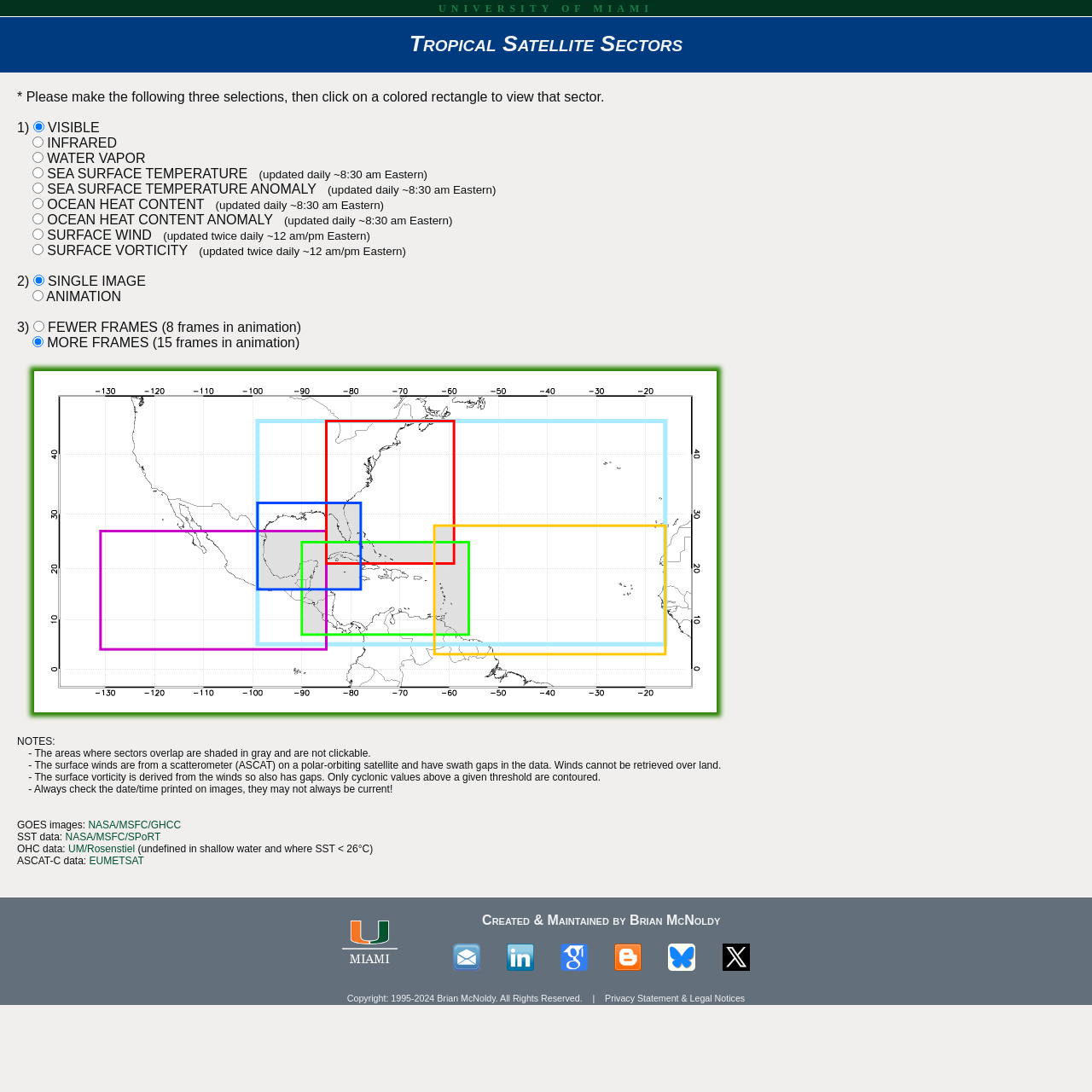Can you determine the bounding box coordinates of the area that needs to be clicked to fulfill the following instruction: "Visit UNIVERSITY OF MIAMI"?

[0.402, 0.002, 0.598, 0.013]